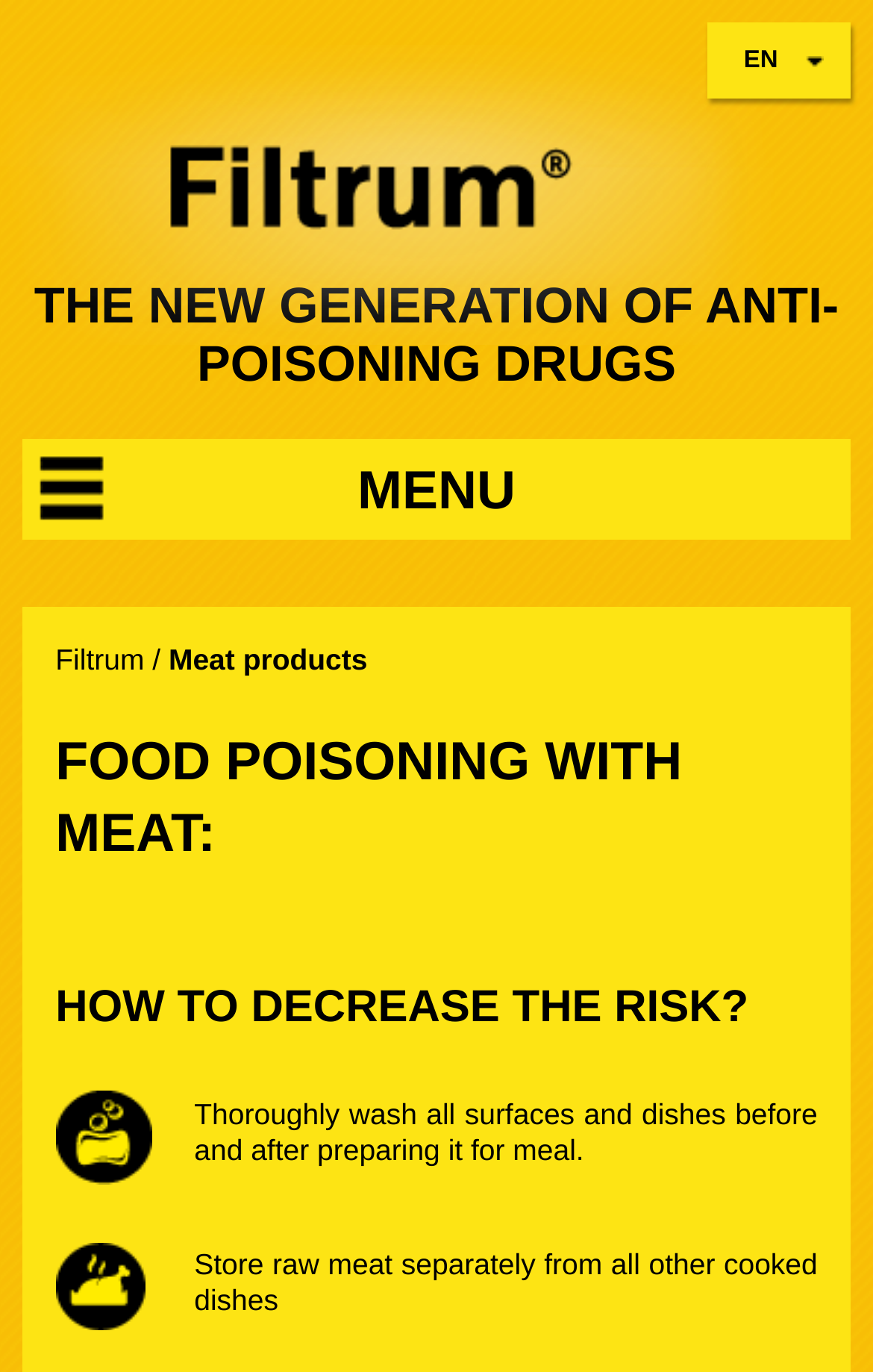Identify the bounding box of the UI component described as: "Menu".

[0.025, 0.321, 0.975, 0.394]